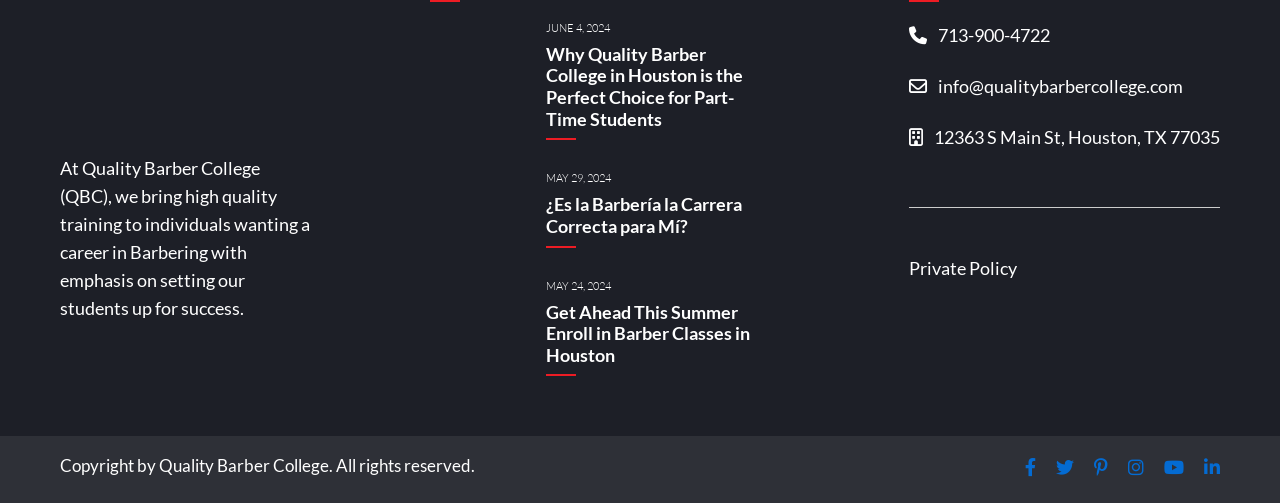Locate the bounding box coordinates of the segment that needs to be clicked to meet this instruction: "Follow Quality Barber College on Facebook".

[0.801, 0.913, 0.809, 0.951]